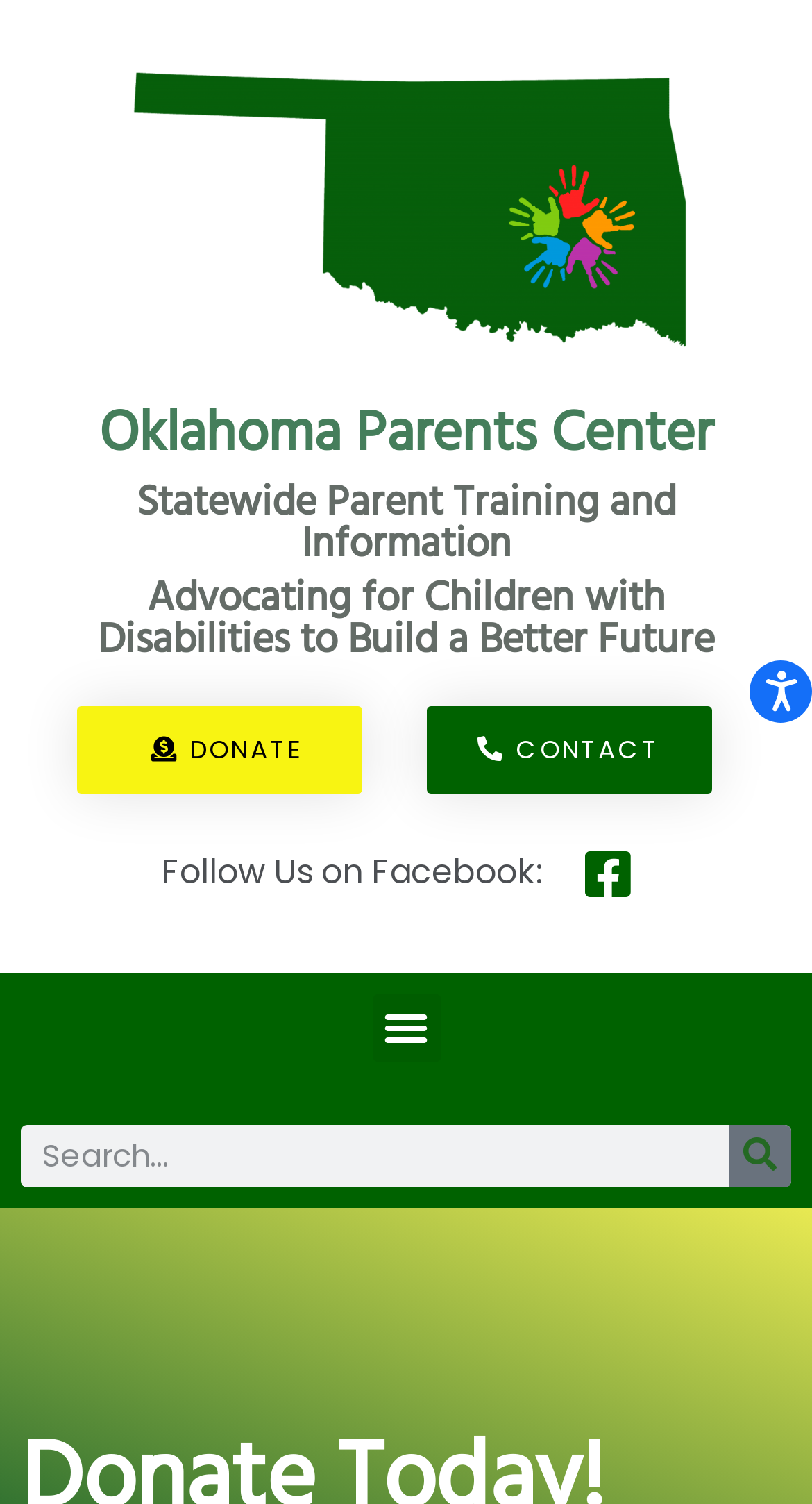Find the bounding box coordinates of the clickable region needed to perform the following instruction: "read about Hazbin Hotel". The coordinates should be provided as four float numbers between 0 and 1, i.e., [left, top, right, bottom].

None